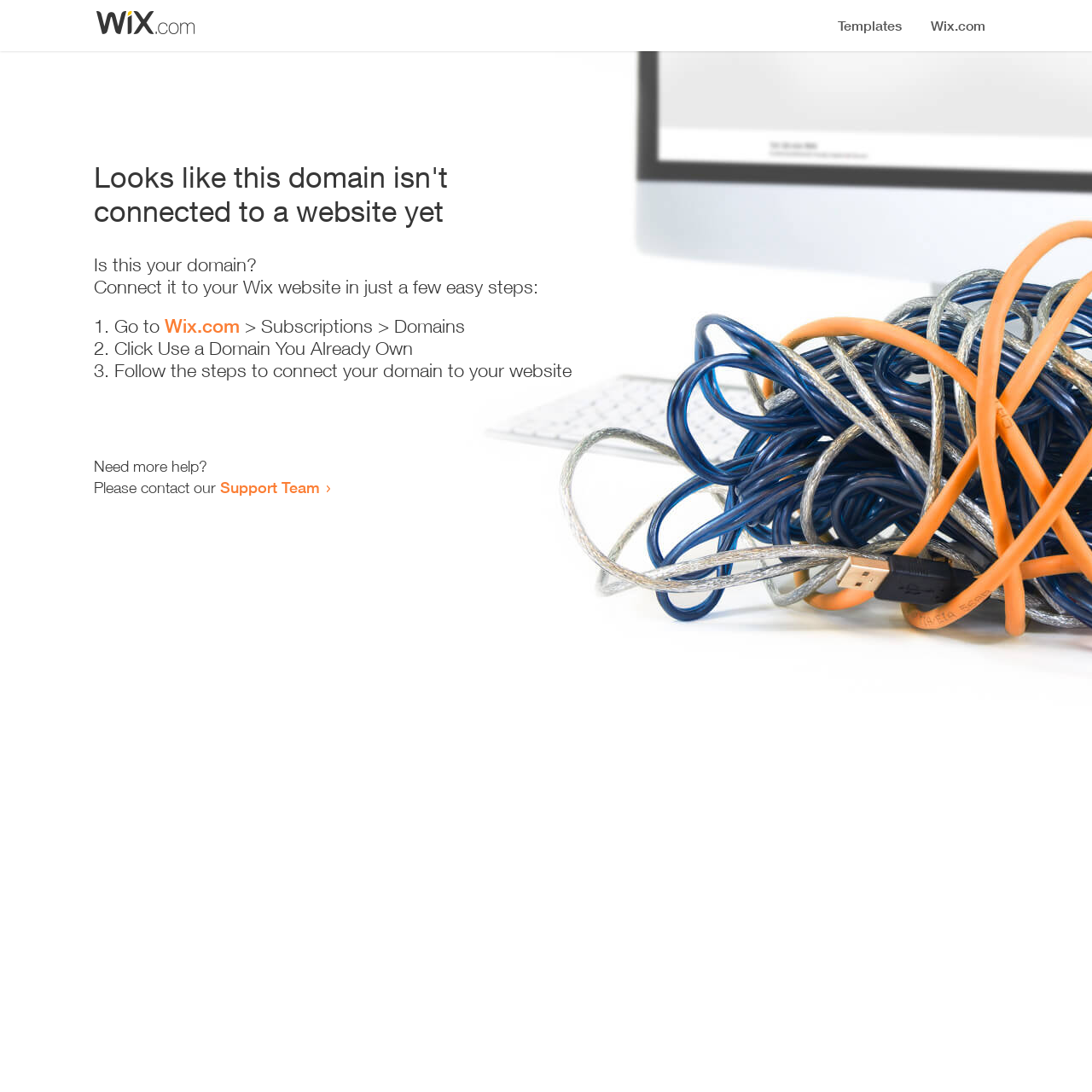Refer to the image and provide an in-depth answer to the question:
How many steps are required to connect the domain?

The webpage provides a list of steps to connect the domain, and there are three list markers ('1.', '2.', '3.') indicating that three steps are required.